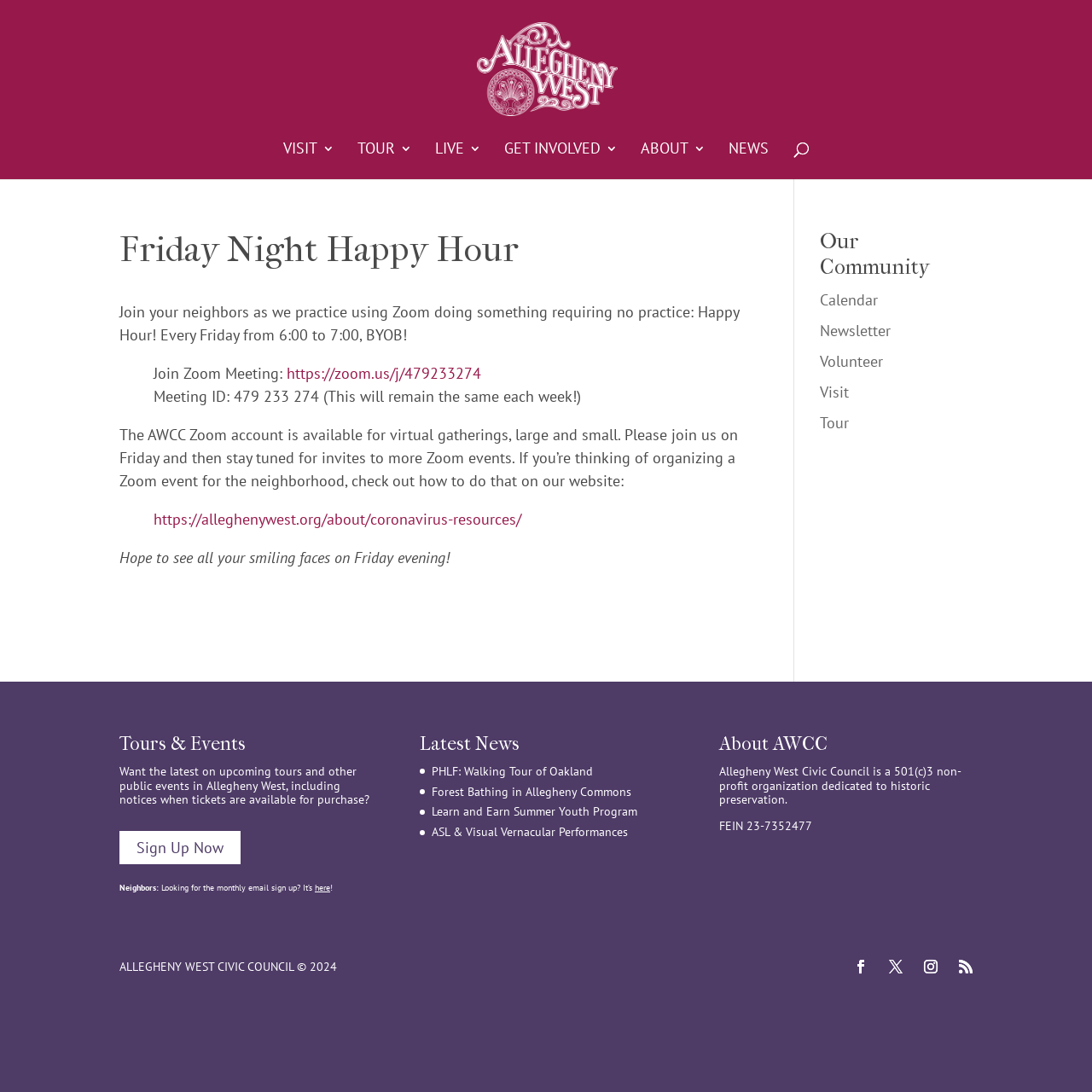Identify the bounding box coordinates of the area you need to click to perform the following instruction: "Click on the 'VISIT 3' link".

[0.259, 0.13, 0.306, 0.164]